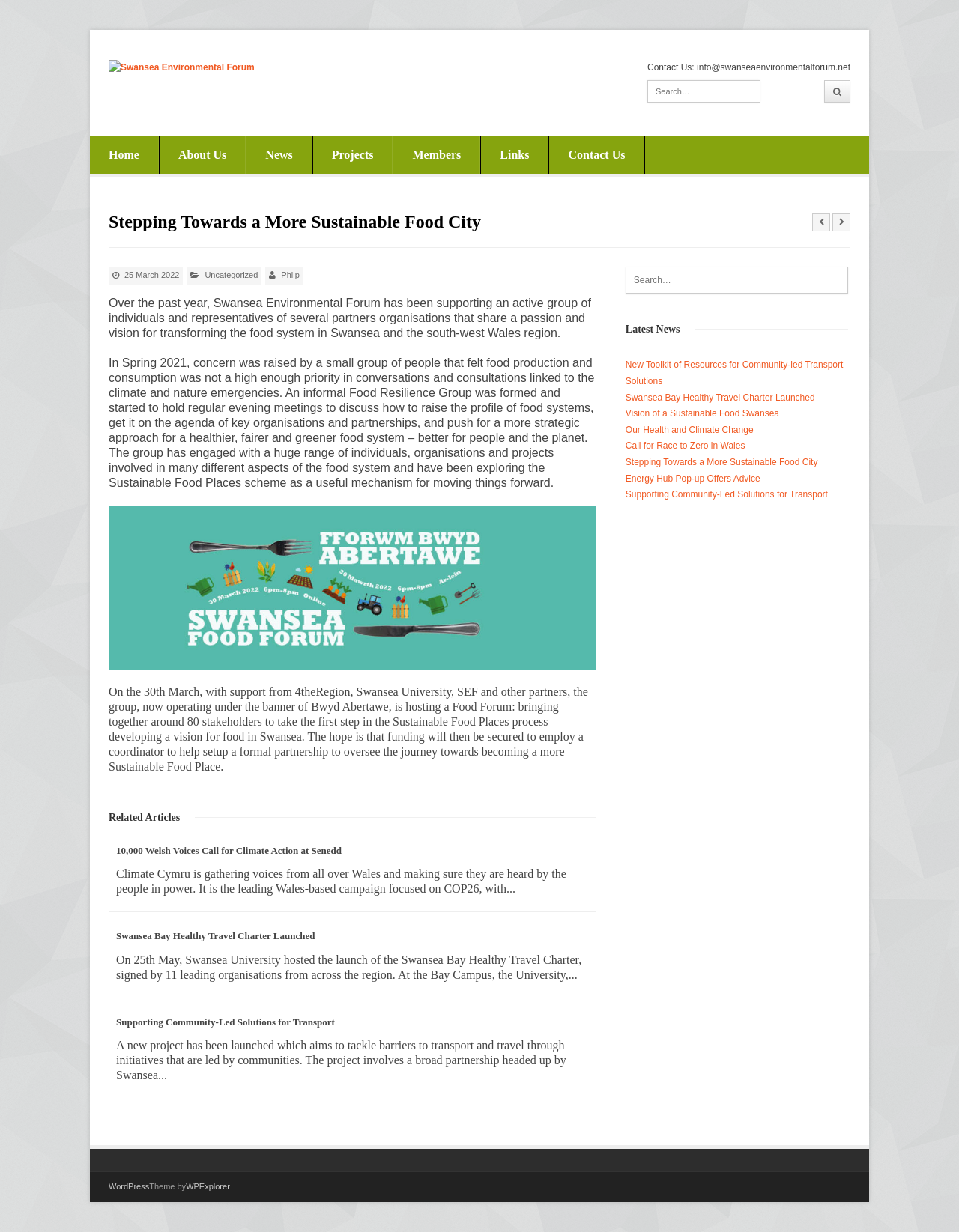What is the date of the Food Forum event?
Please respond to the question with a detailed and well-explained answer.

The date of the Food Forum event can be found in the article on the webpage, which mentions that the group, now operating under the banner of Bwyd Abertawe, is hosting a Food Forum on the 30th March.